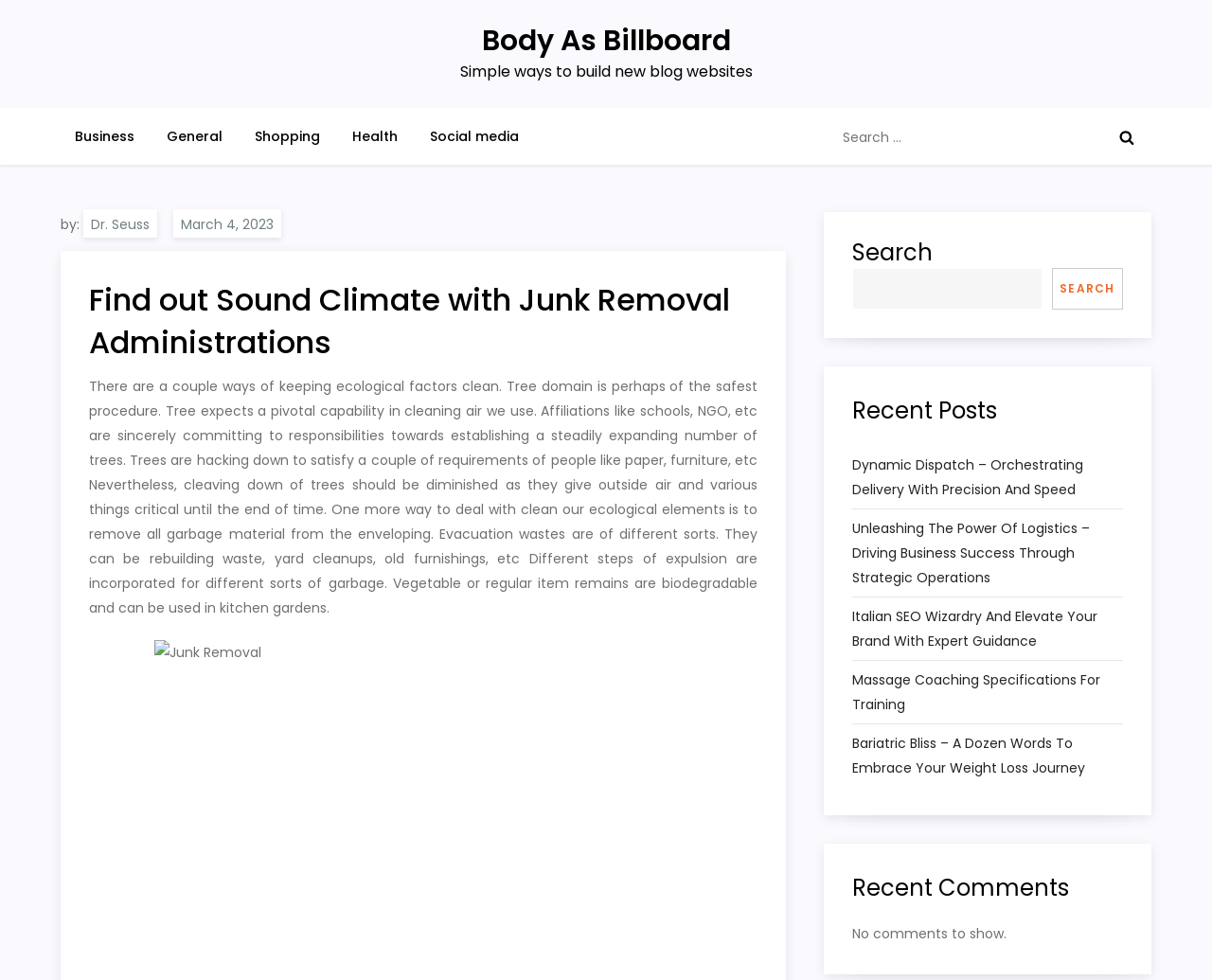Please find the main title text of this webpage.

Find out Sound Climate with Junk Removal Administrations